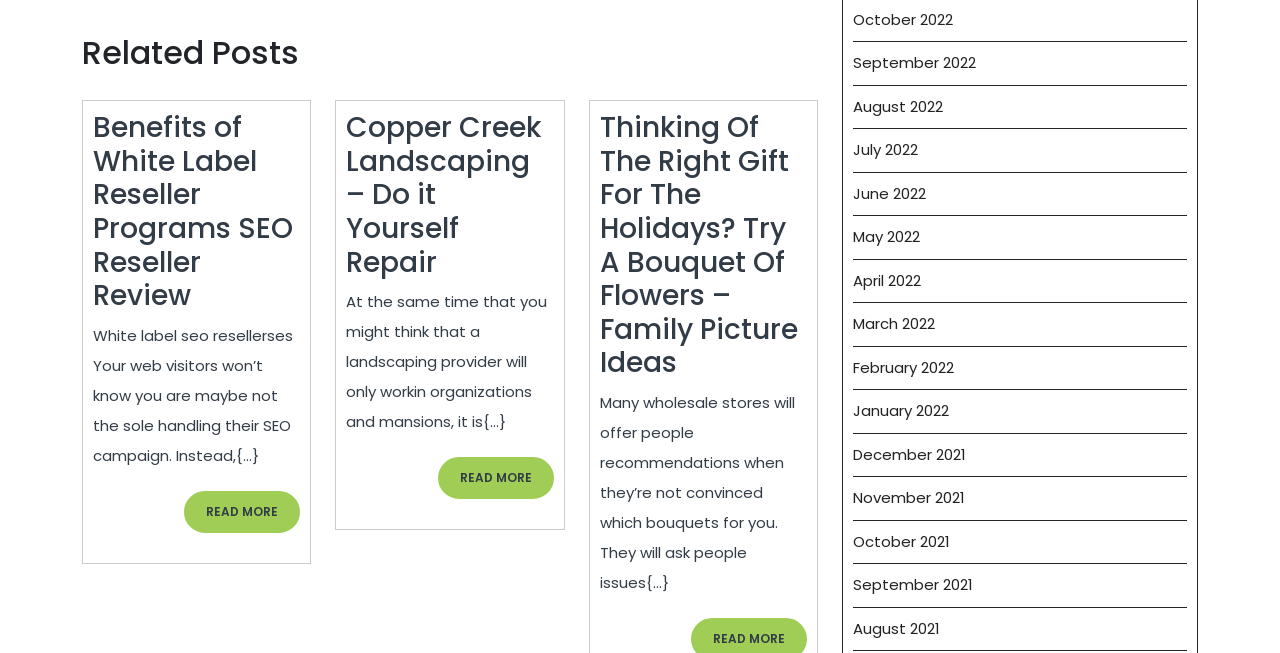What is the topic of the third heading in the second article?
Using the image as a reference, answer with just one word or a short phrase.

Thinking Of The Right Gift For The Holidays?